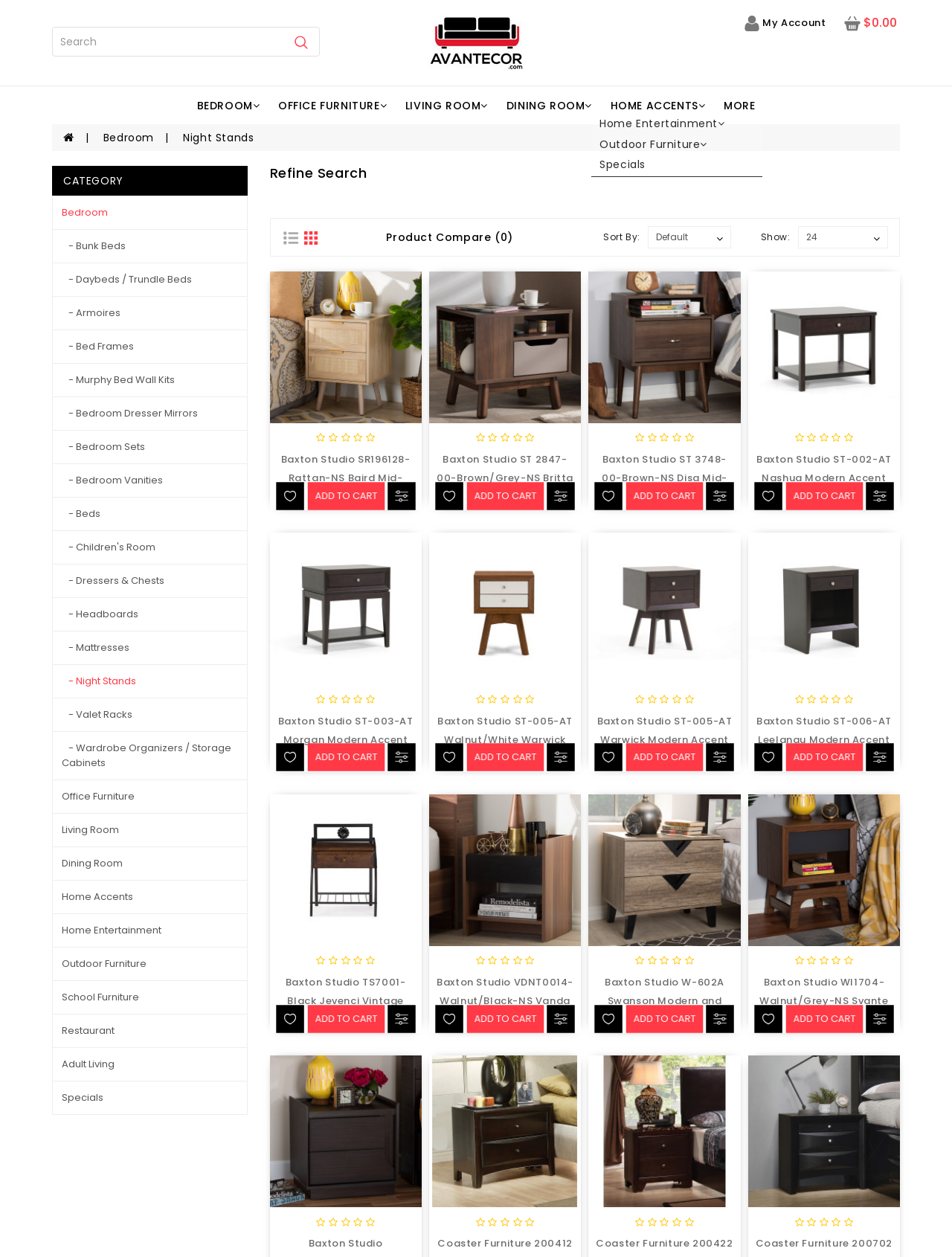Respond with a single word or short phrase to the following question: 
What type of furniture is primarily featured on this page?

Bedroom furniture